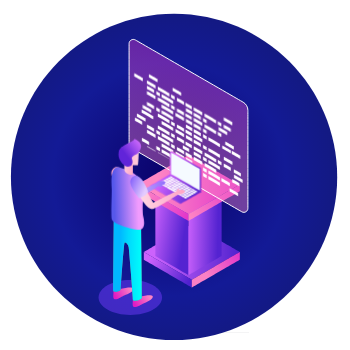What is displayed on the translucent screen?
Based on the image, respond with a single word or phrase.

lines of code